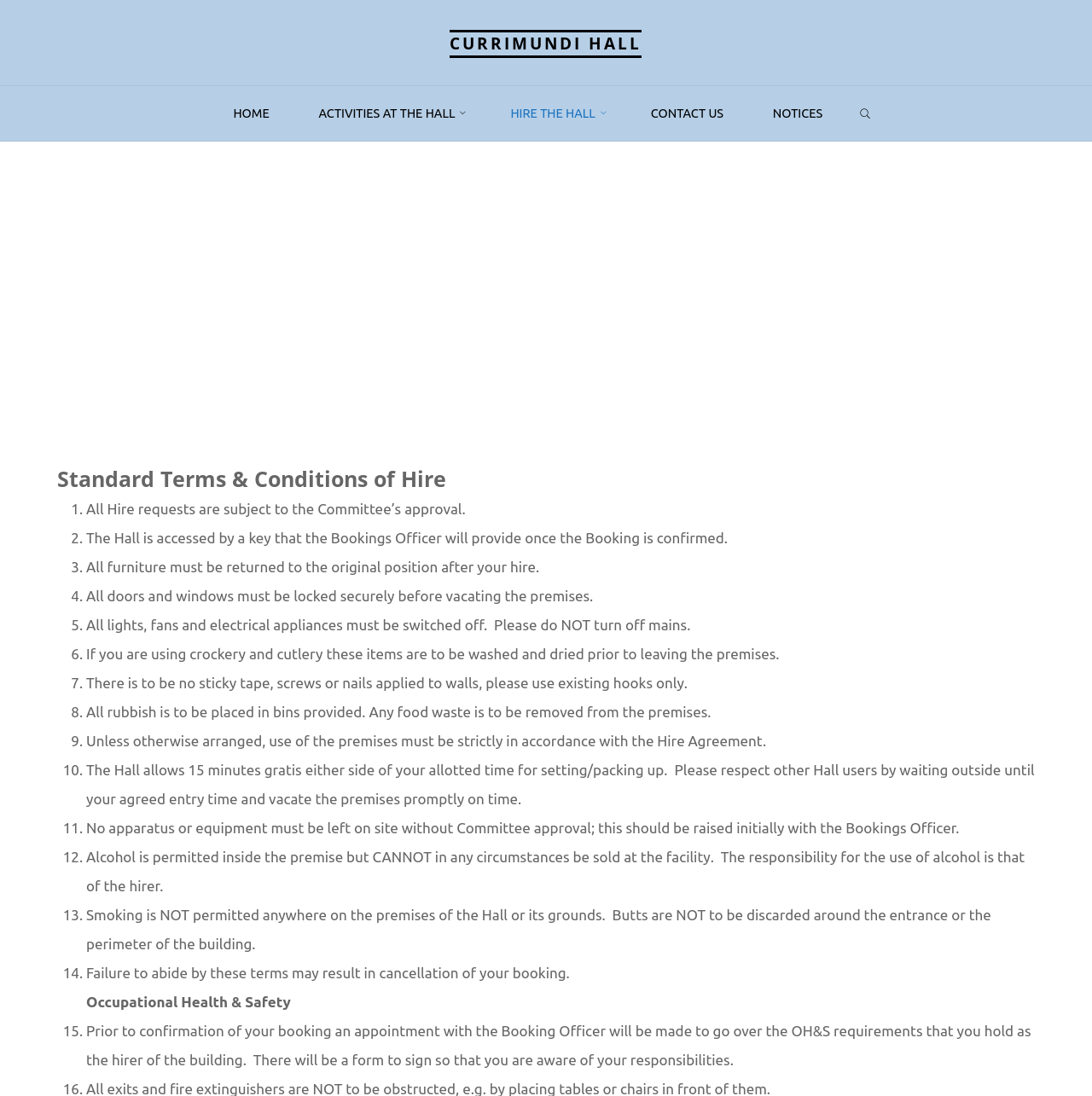Give the bounding box coordinates for the element described by: "Hire the Hall".

[0.445, 0.079, 0.573, 0.129]